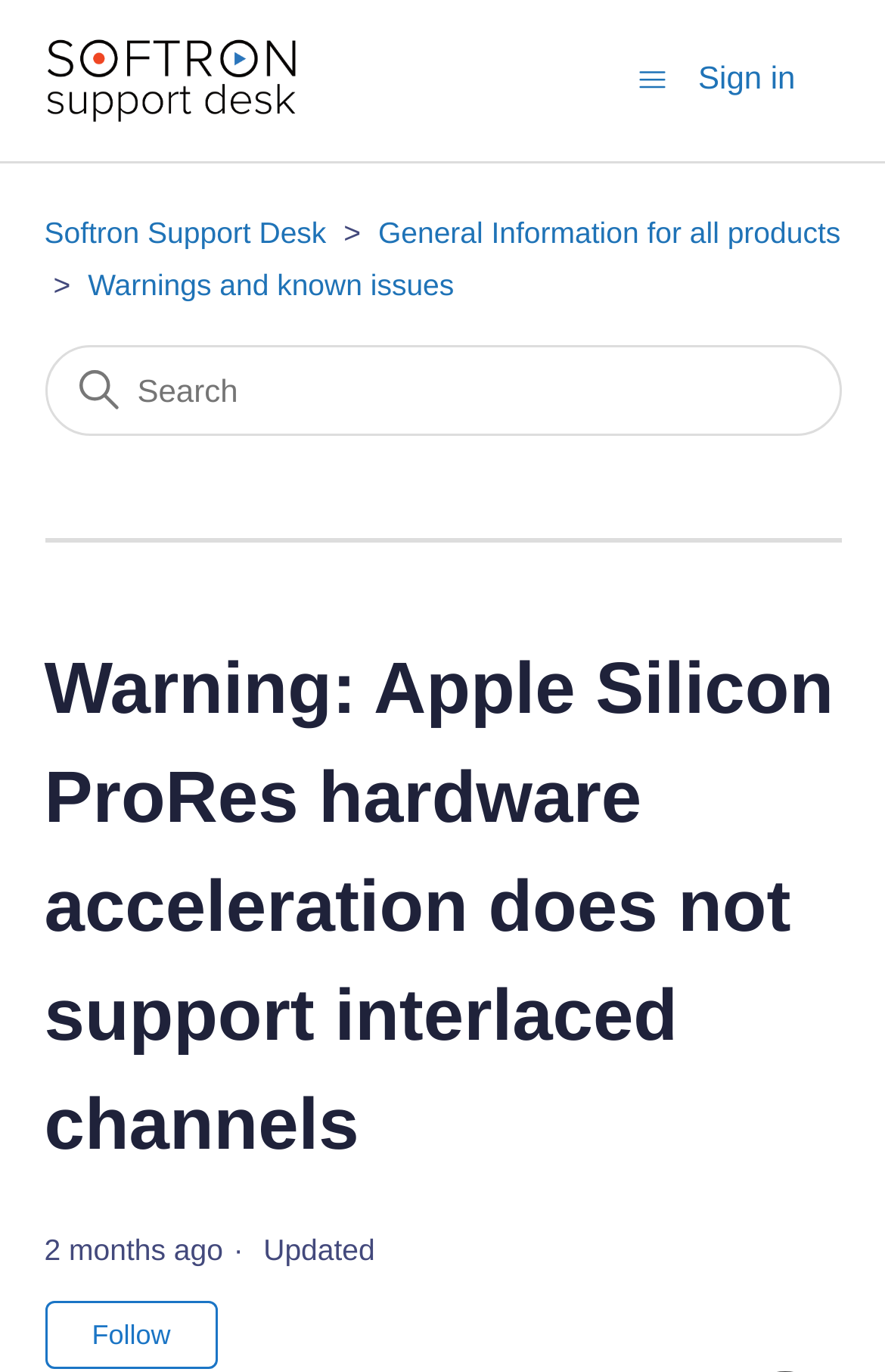Show the bounding box coordinates for the HTML element described as: "Softron Support Desk".

[0.05, 0.157, 0.369, 0.182]